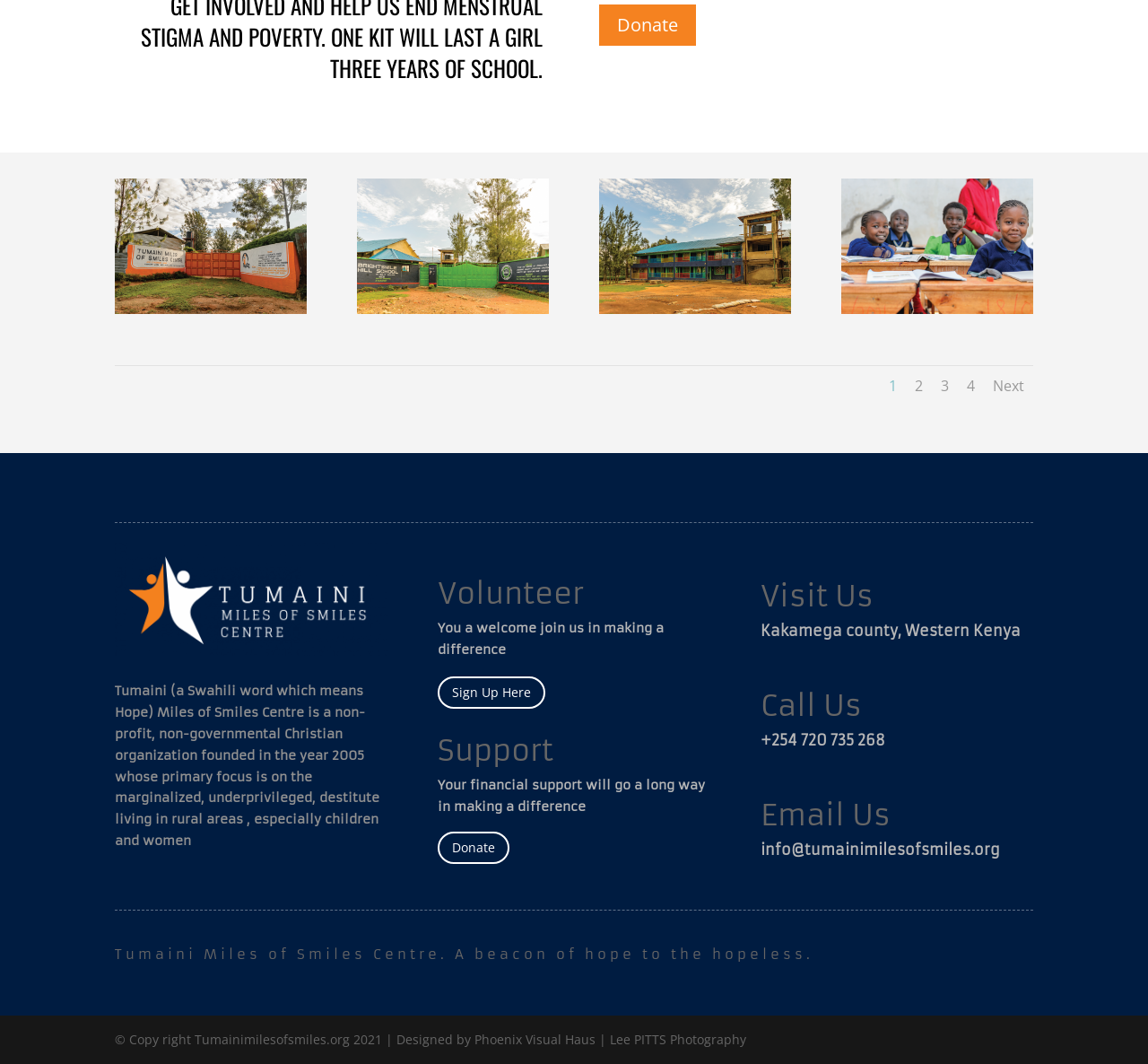Given the element description "Sign Up Here" in the screenshot, predict the bounding box coordinates of that UI element.

[0.381, 0.636, 0.475, 0.666]